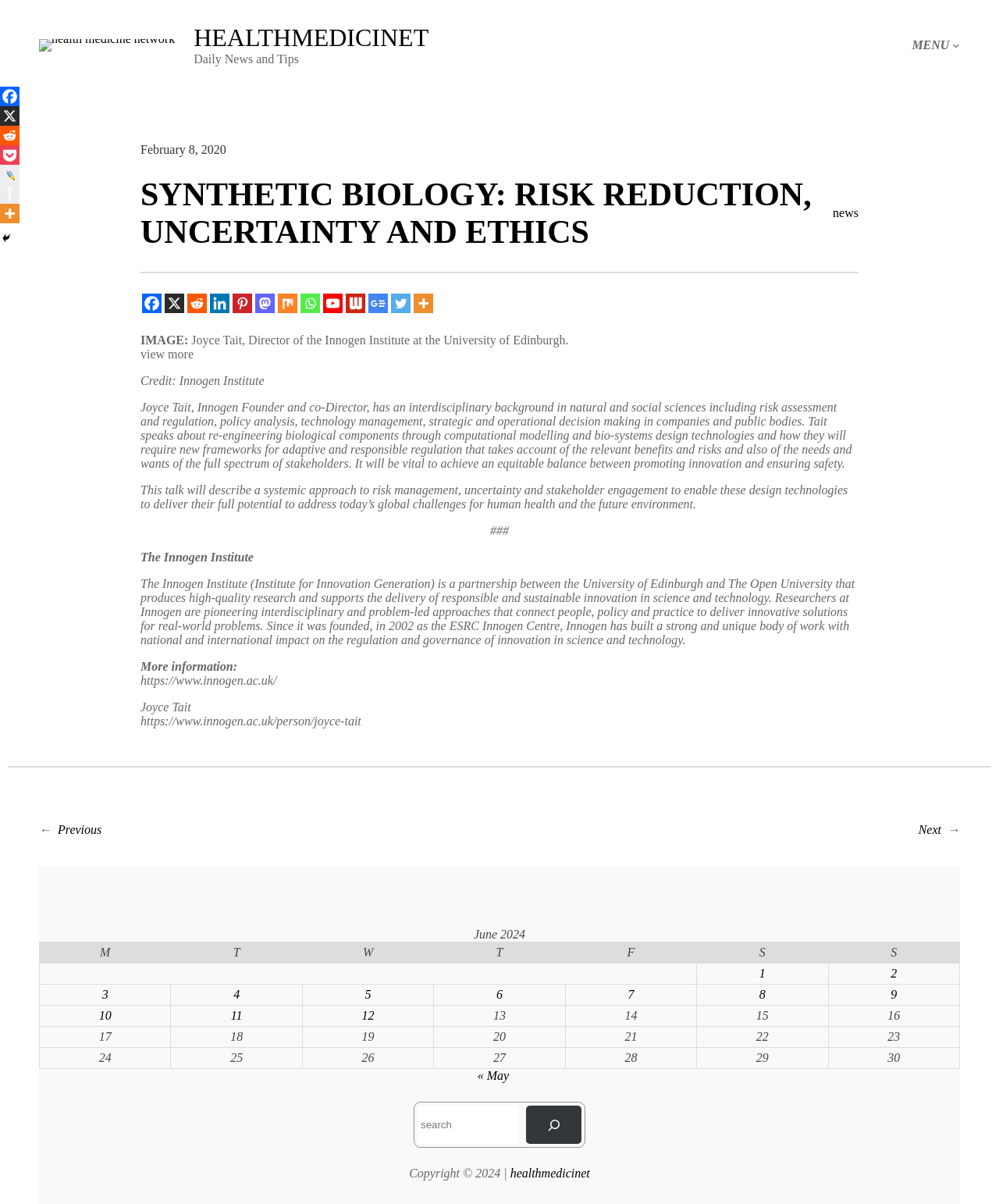Kindly determine the bounding box coordinates for the area that needs to be clicked to execute this instruction: "Select a category".

None